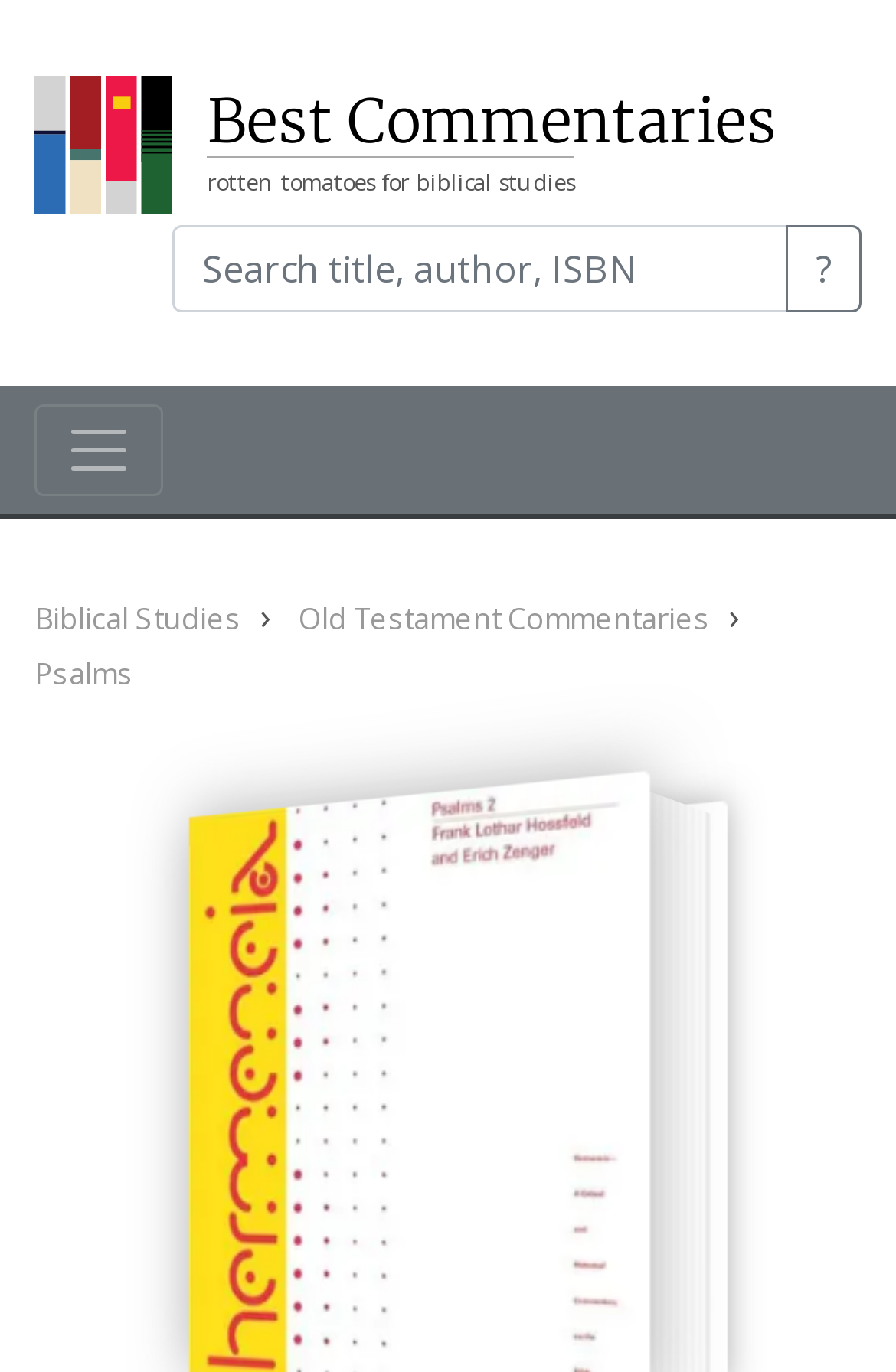What is the logo of the website?
Using the image, give a concise answer in the form of a single word or short phrase.

Best Commentaries logo